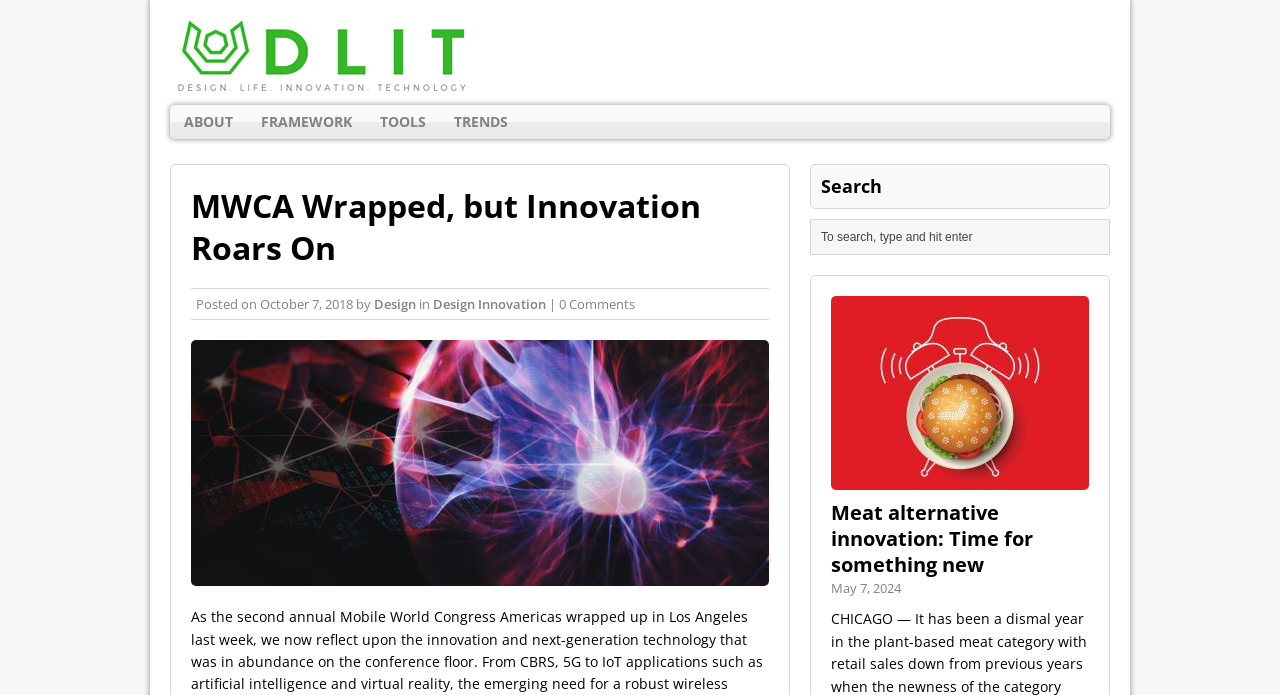Give an in-depth explanation of the webpage layout and content.

This webpage appears to be a blog post or article page. At the top, there is a header section with a logo image and several navigation links, including "ABOUT", "FRAMEWORK", "TOOLS", and "TRENDS", aligned horizontally. Below the header, there is a main title "MWCA Wrapped, but Innovation Roars On" in a large font, followed by a subtitle "Posted on October 7, 2018 by Design Innovation". 

To the right of the title, there is a small image related to the article. Below the title, there is a large image that takes up most of the width of the page. 

On the right side of the page, there is a search bar with a placeholder text "To search, type and hit enter". Above the search bar, there is a heading "Search". 

Further down the page, there are several article summaries or teasers, each consisting of a title, an image, and a date. The first one is titled "Meat alternative innovation: Time for something new" with an image and a date "May 7, 2024".